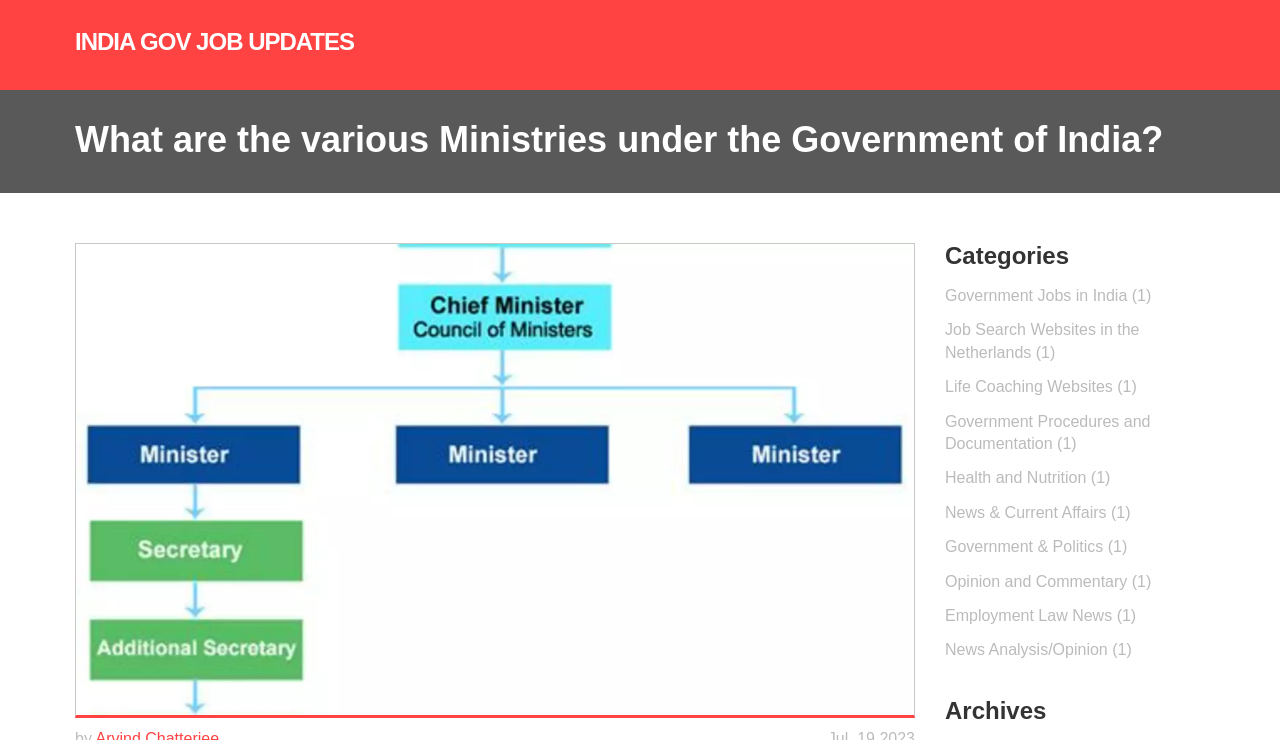What is the last category listed on this webpage?
Observe the image and answer the question with a one-word or short phrase response.

Opinion and Commentary